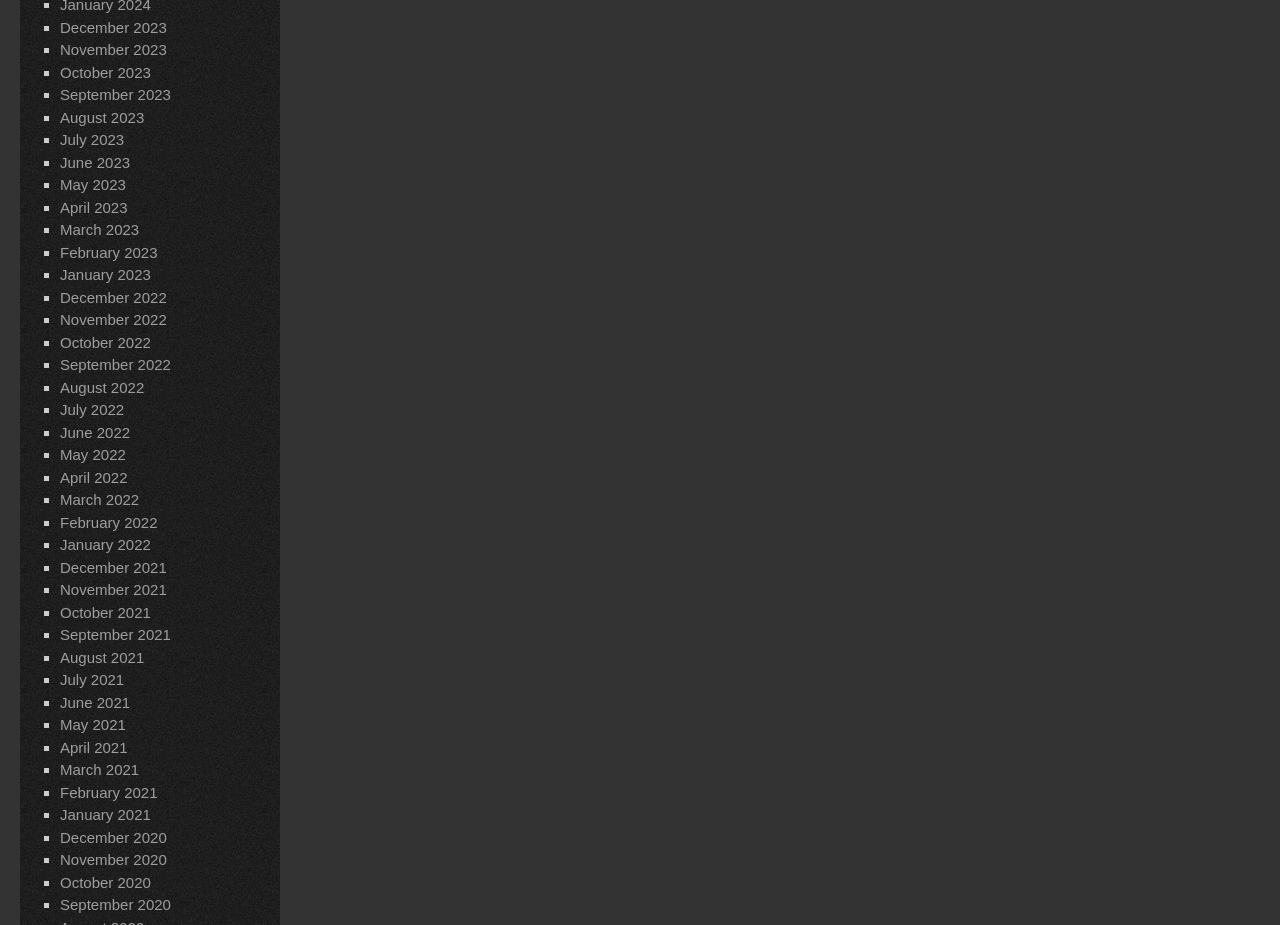Are the months listed in chronological order?
Provide an in-depth and detailed answer to the question.

I examined the list of links and found that the months are listed in chronological order, with the most recent month at the top and the earliest month at the bottom.